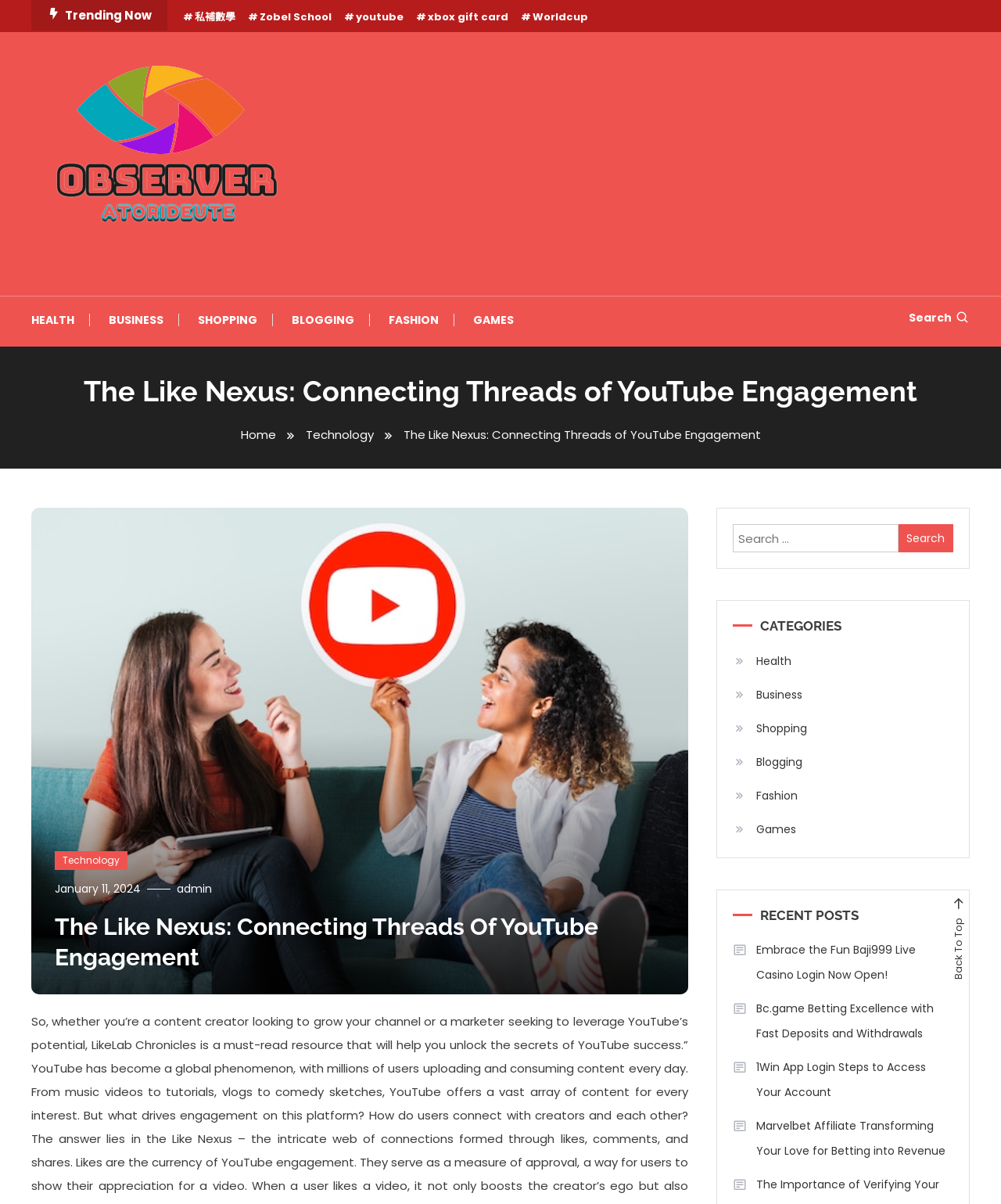Determine the bounding box coordinates for the element that should be clicked to follow this instruction: "Subscribe to the newsletter". The coordinates should be given as four float numbers between 0 and 1, in the format [left, top, right, bottom].

None